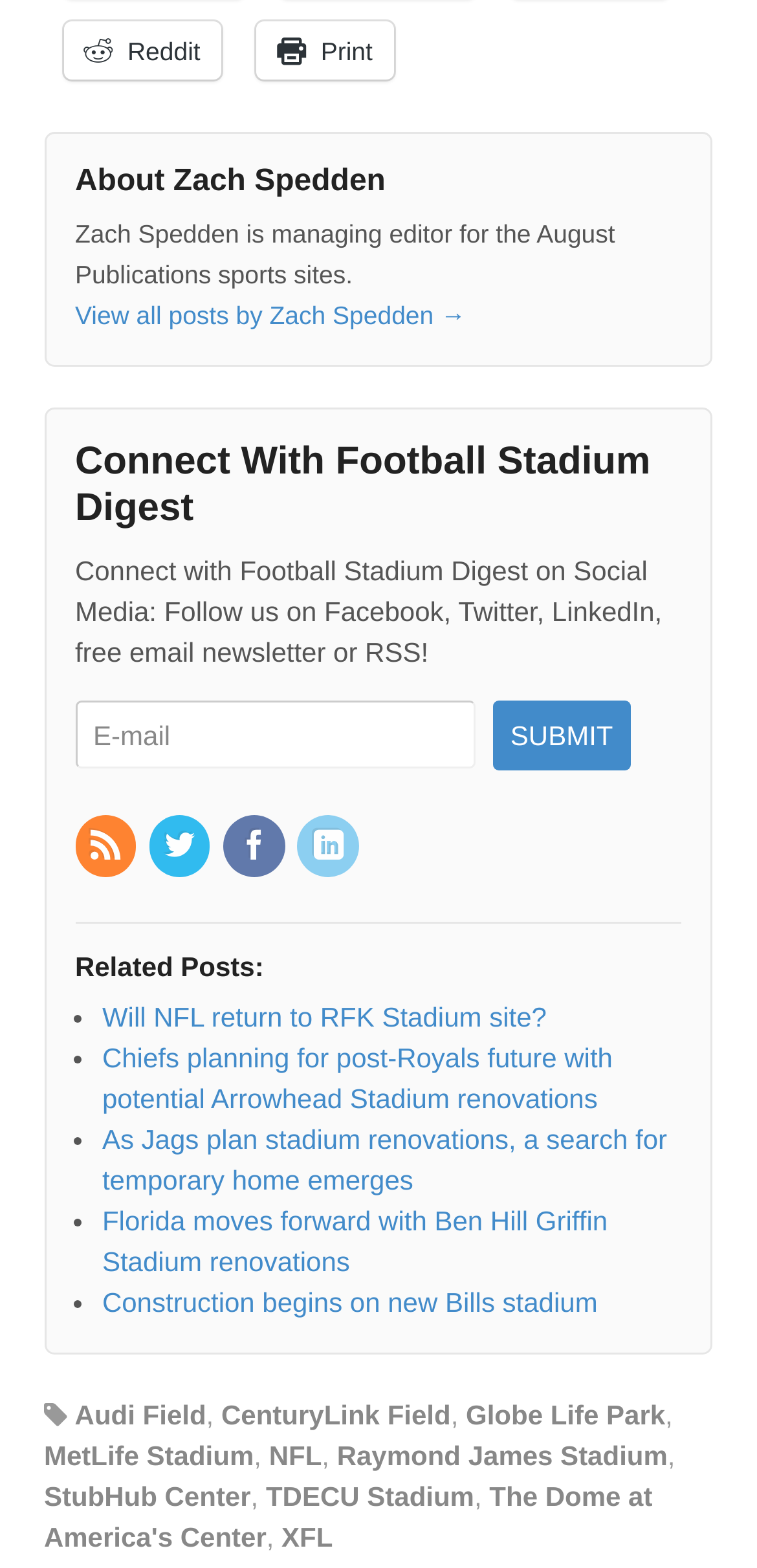Find the bounding box coordinates of the clickable region needed to perform the following instruction: "Read about Will NFL return to RFK Stadium site?". The coordinates should be provided as four float numbers between 0 and 1, i.e., [left, top, right, bottom].

[0.135, 0.638, 0.722, 0.658]